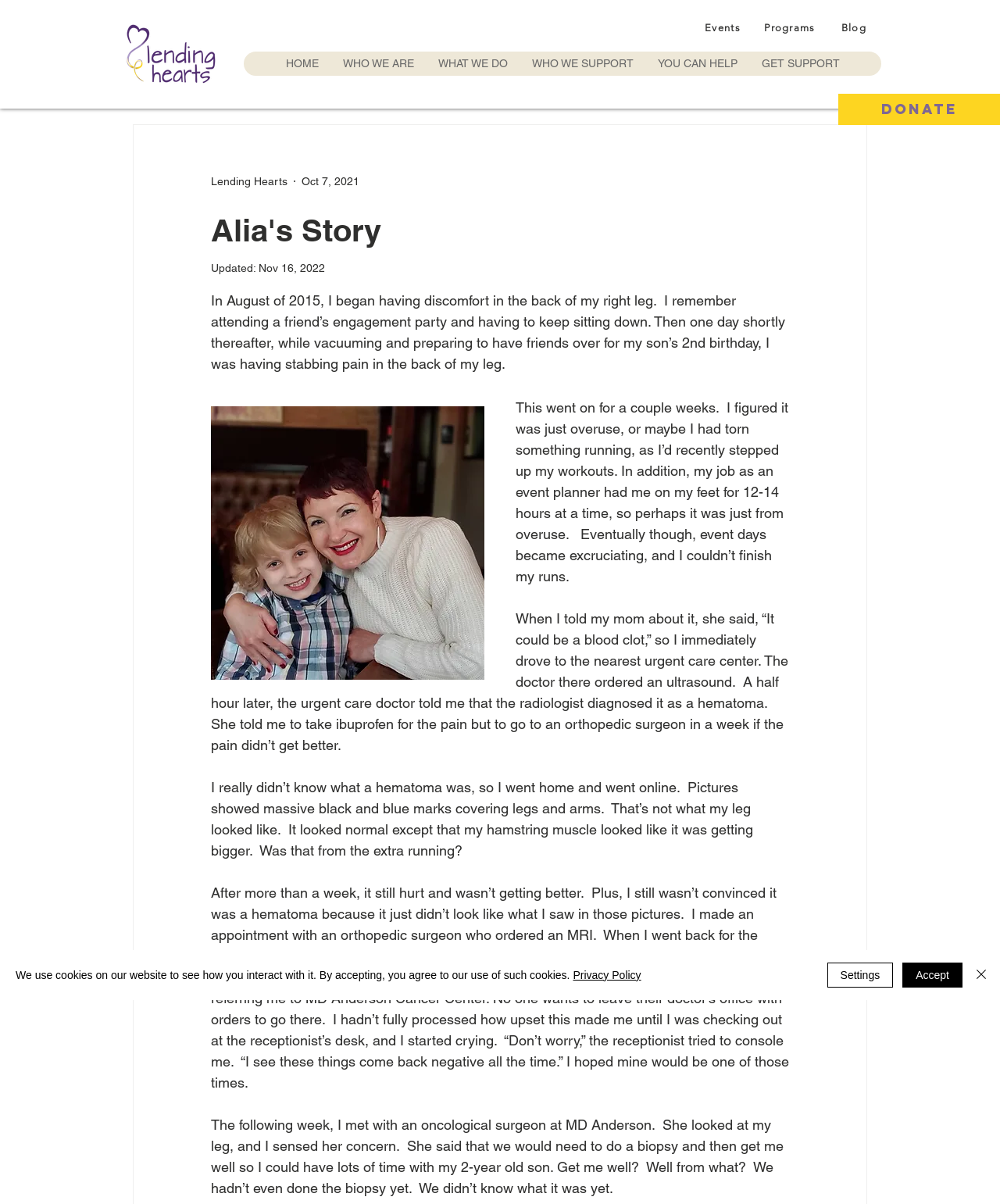Offer a comprehensive description of the webpage’s content and structure.

This webpage is about Alia's story, a personal account of her experience with mindfulness and meditation programs. At the top right corner, there is a navigation menu with links to "HOME", "WHO WE ARE", "WHAT WE DO", "WHO WE SUPPORT", "YOU CAN HELP", and "GET SUPPORT". Below the navigation menu, there are links to "DONATE", "Events", "Programs", and "Blog". 

On the top left corner, there is a logo image of "LND_Logo_Stacked_Final_edited.png". 

The main content of the webpage is Alia's story, which is divided into several paragraphs. The story begins with Alia describing her experience of discomfort in her right leg, which eventually led to a diagnosis of a hematoma. The story continues with Alia's journey of seeking medical attention, including her visit to an orthopedic surgeon and eventually to MD Anderson Cancer Center. 

Throughout the story, there are no images, but there are several buttons, including a button to read more of the story. 

At the bottom of the webpage, there is a cookie policy alert with links to "Privacy Policy" and buttons to "Accept", "Settings", and "Close".